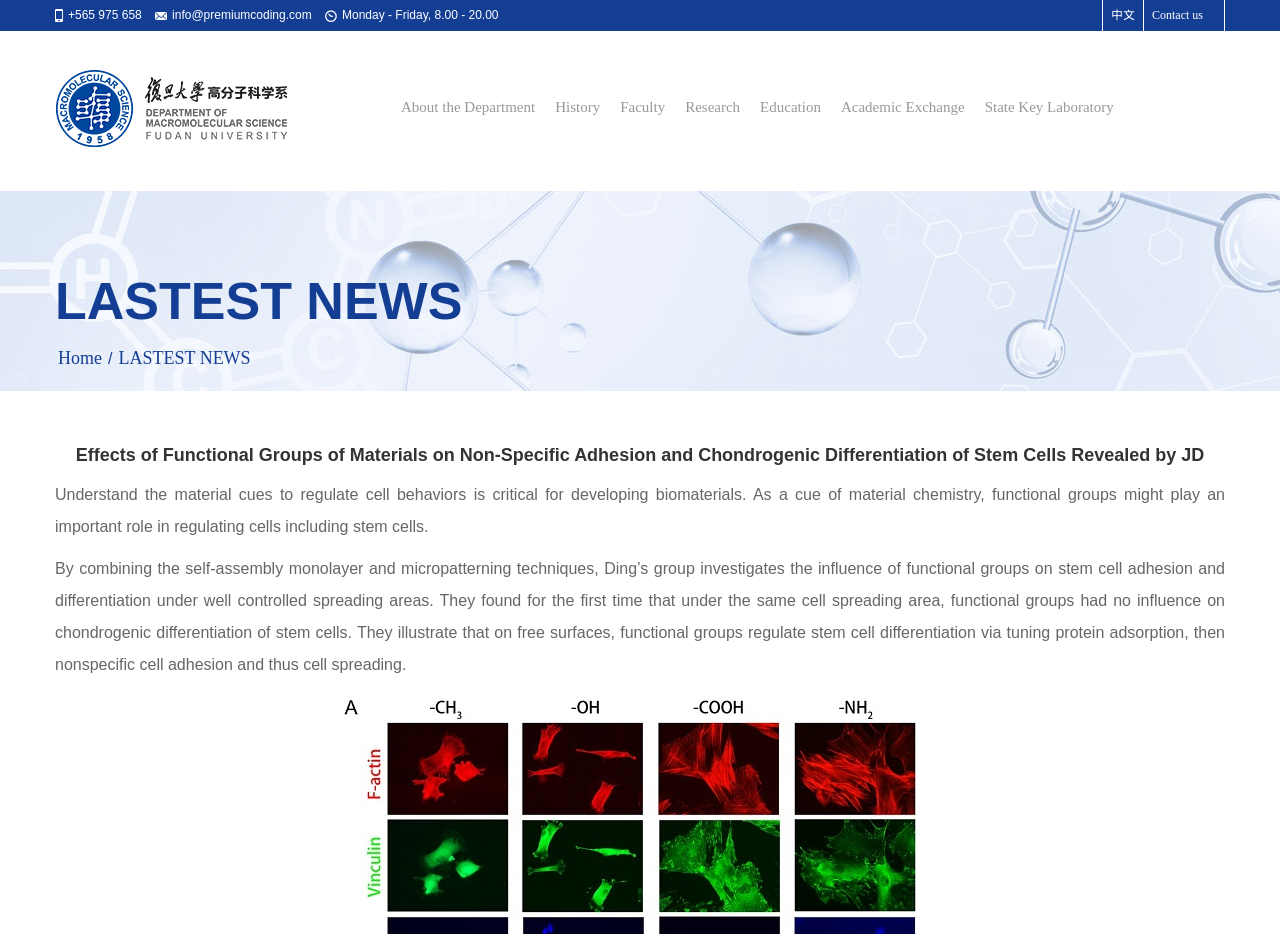Provide a short answer using a single word or phrase for the following question: 
What is the phone number?

+565 975 658